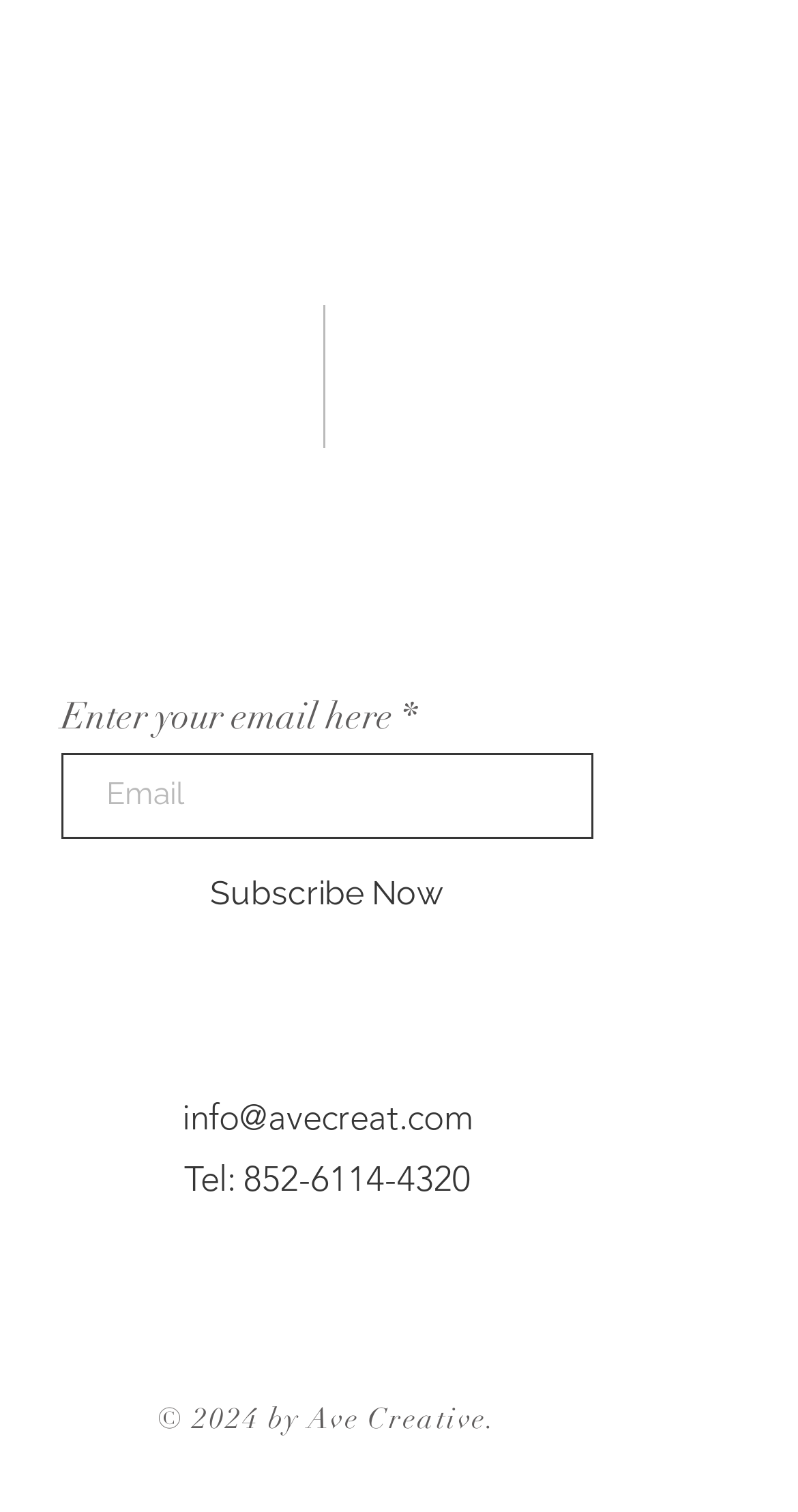Find and specify the bounding box coordinates that correspond to the clickable region for the instruction: "Subscribe to newsletter".

[0.215, 0.568, 0.603, 0.615]